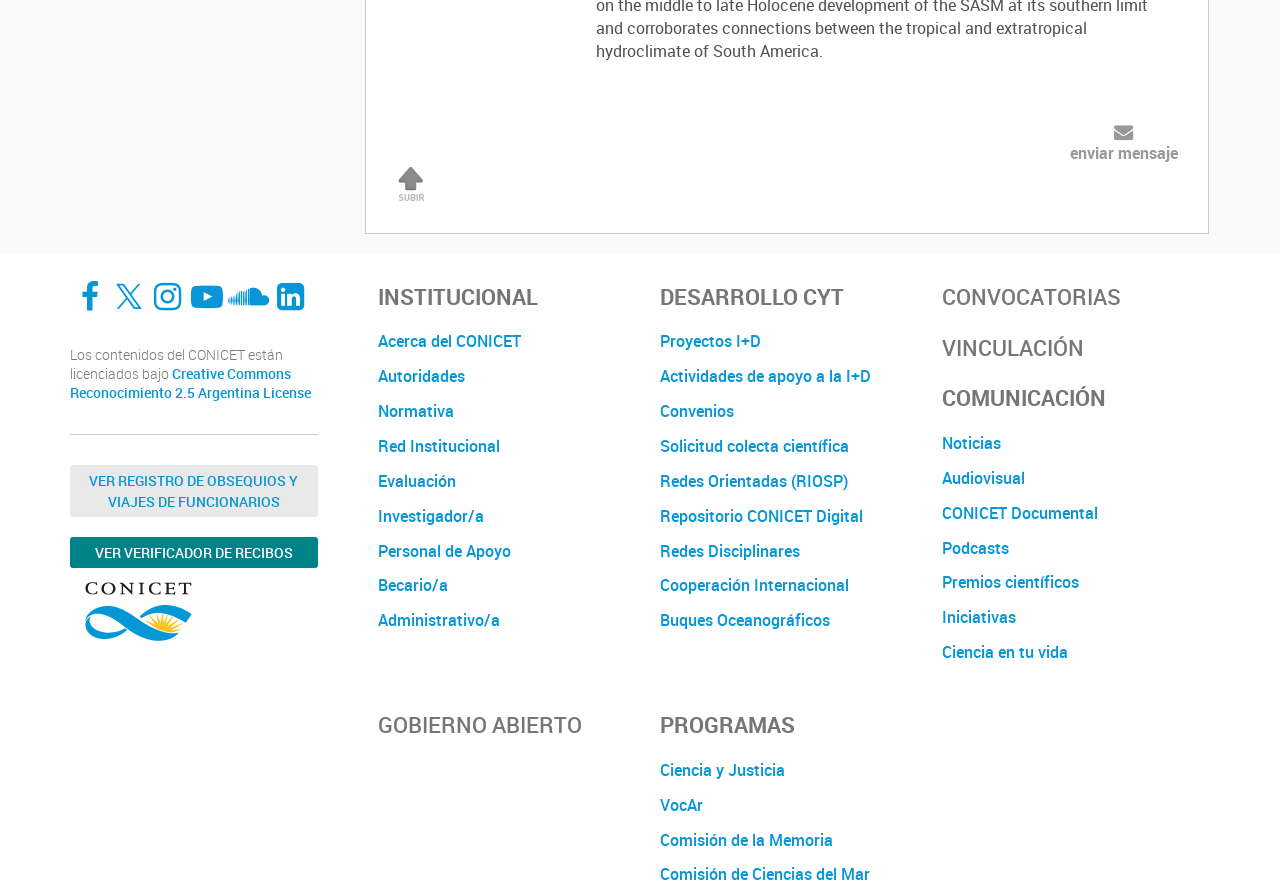Please indicate the bounding box coordinates for the clickable area to complete the following task: "View Institutional information". The coordinates should be specified as four float numbers between 0 and 1, i.e., [left, top, right, bottom].

[0.295, 0.318, 0.492, 0.345]